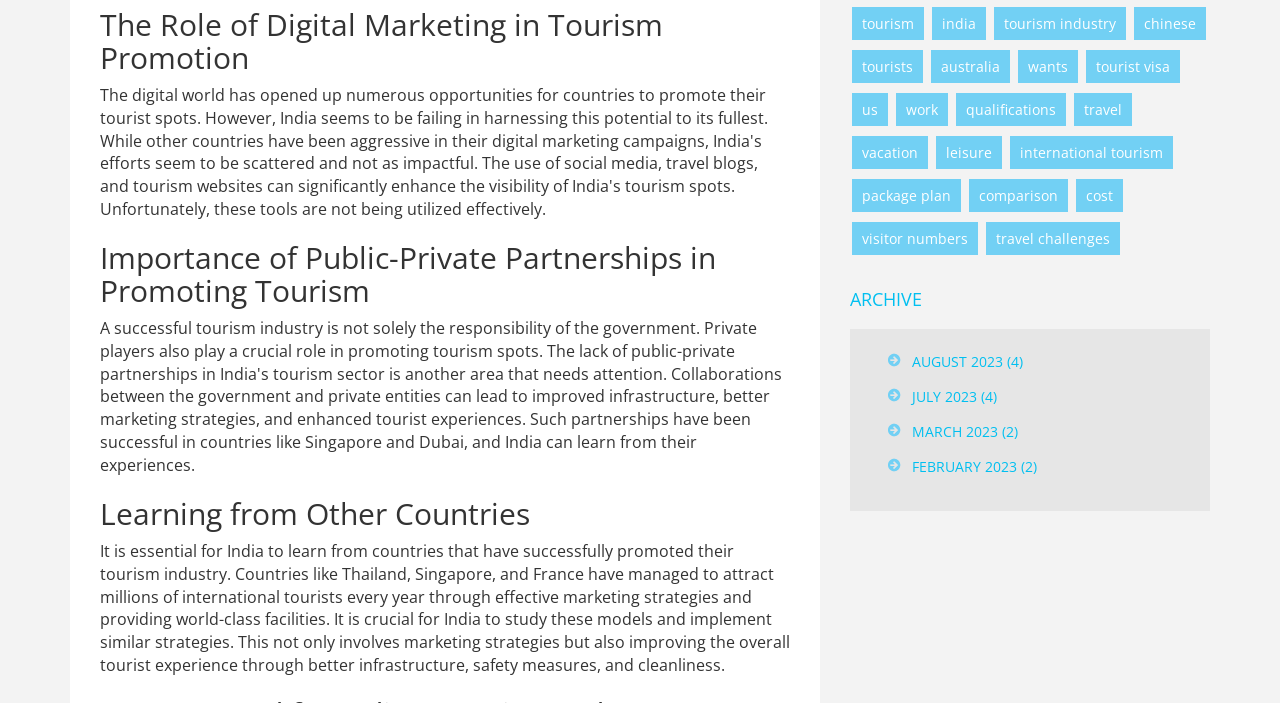Based on the element description August 2023 (4), identify the bounding box coordinates for the UI element. The coordinates should be in the format (top-left x, top-left y, bottom-right x, bottom-right y) and within the 0 to 1 range.

[0.712, 0.5, 0.799, 0.527]